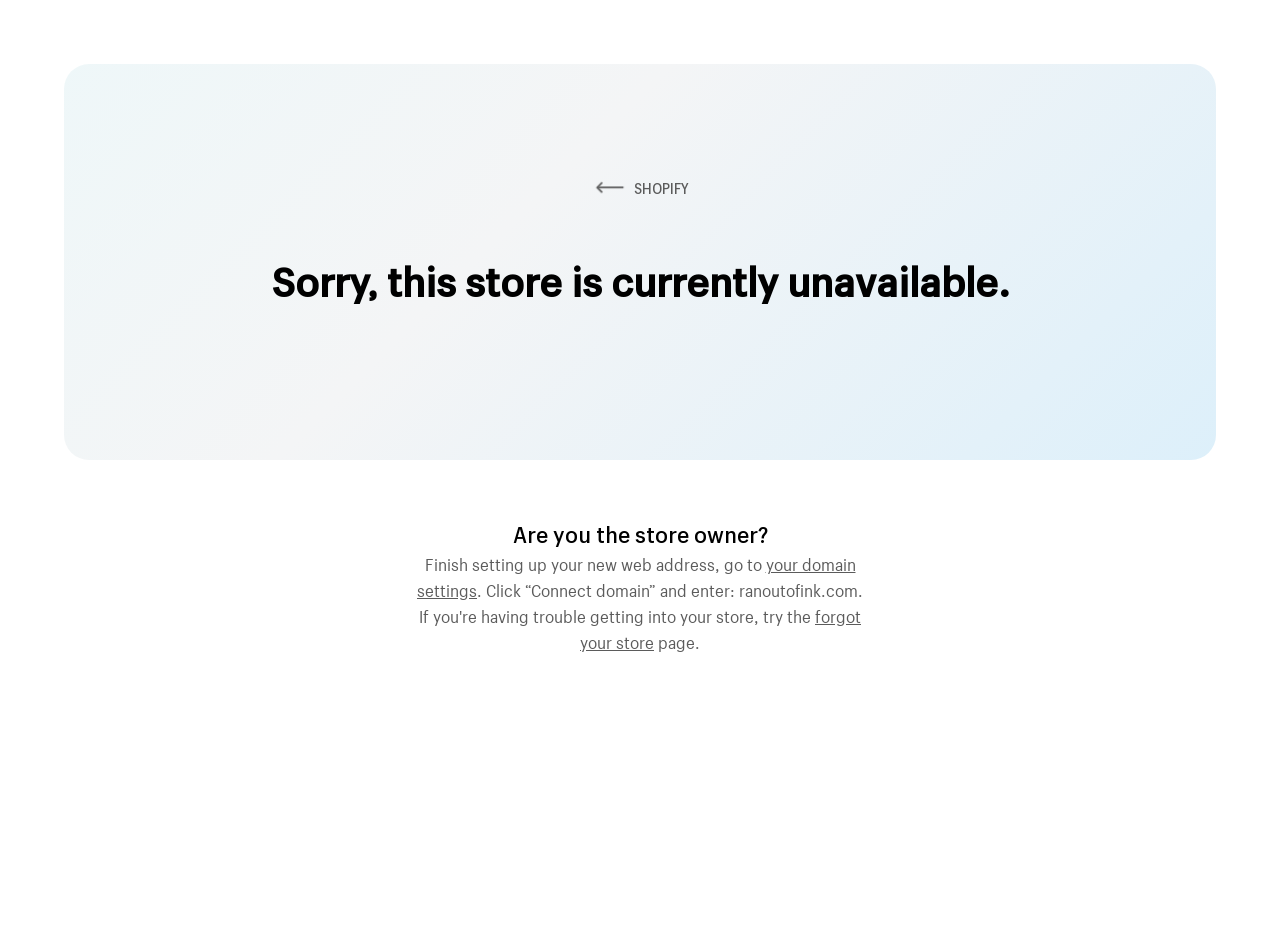Determine the main heading text of the webpage.

Sorry, this store is currently unavailable.